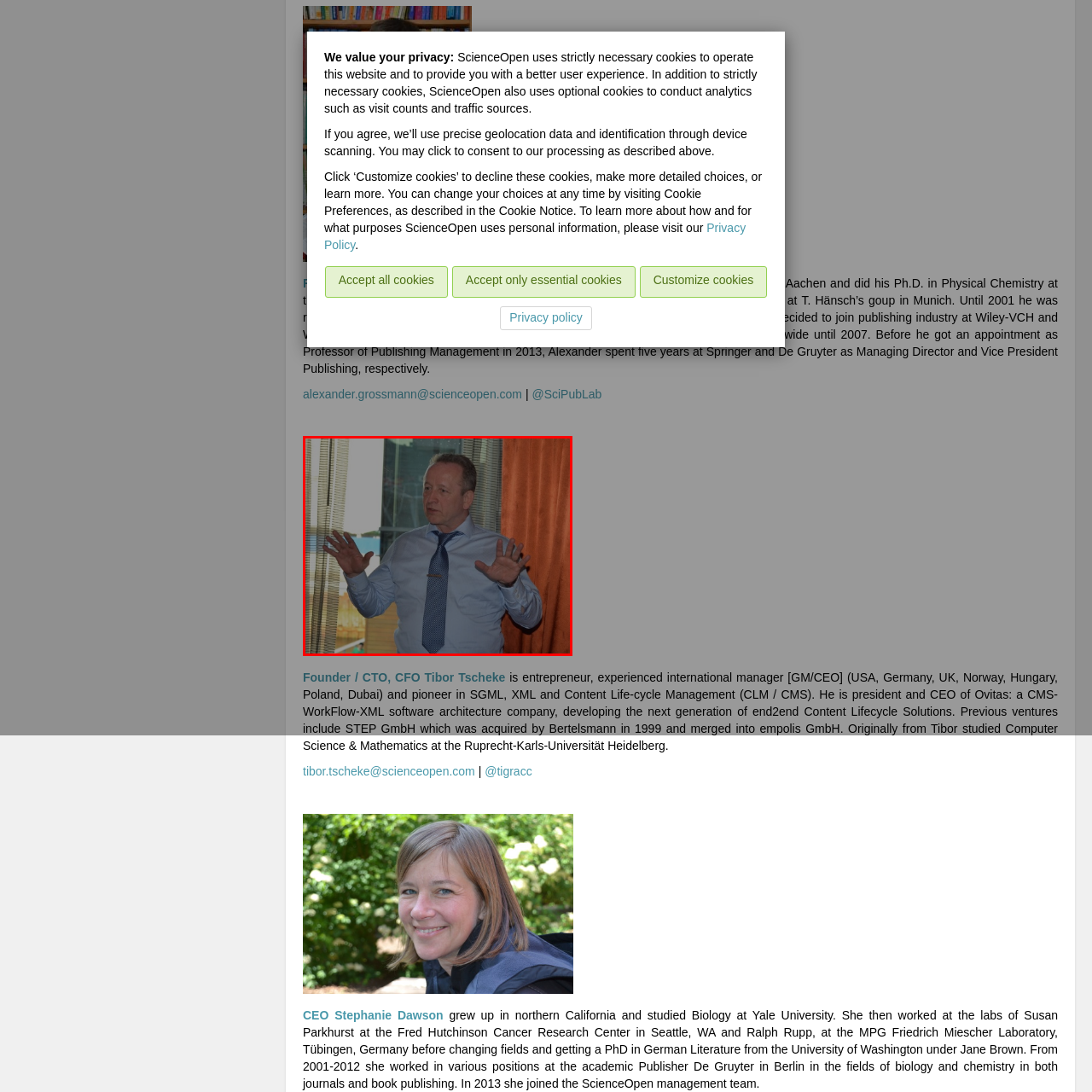Where is the setting of the image?
Examine the content inside the red bounding box in the image and provide a thorough answer to the question based on that visual information.

The presence of curtains and a window allowing natural light to filter in suggests that the setting of the image is an indoor environment, possibly a conference or meeting room.